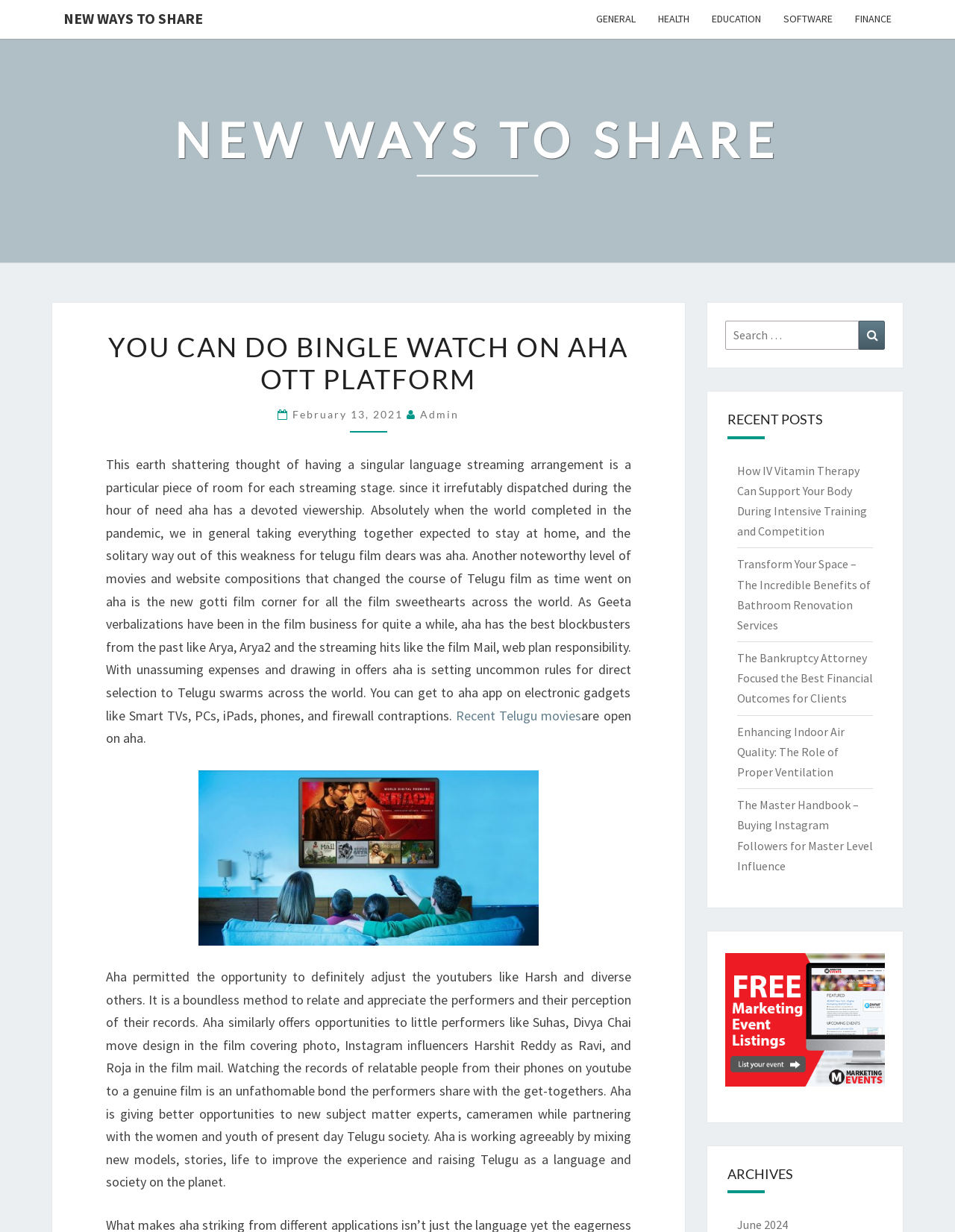Provide a brief response to the question using a single word or phrase: 
What is the text of the first link on the webpage?

NEW WAYS TO SHARE